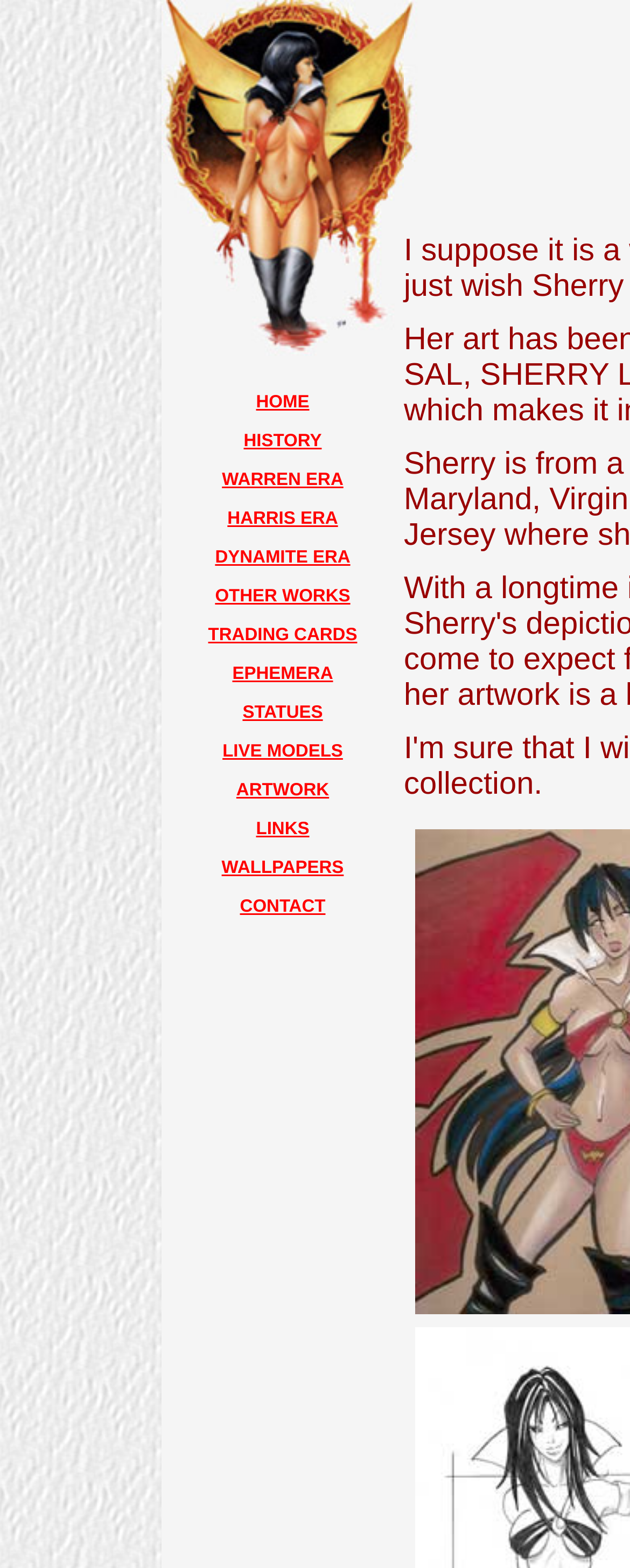Identify the bounding box coordinates for the element you need to click to achieve the following task: "Explore the ARTWORK page". The coordinates must be four float values ranging from 0 to 1, formatted as [left, top, right, bottom].

[0.375, 0.498, 0.522, 0.51]